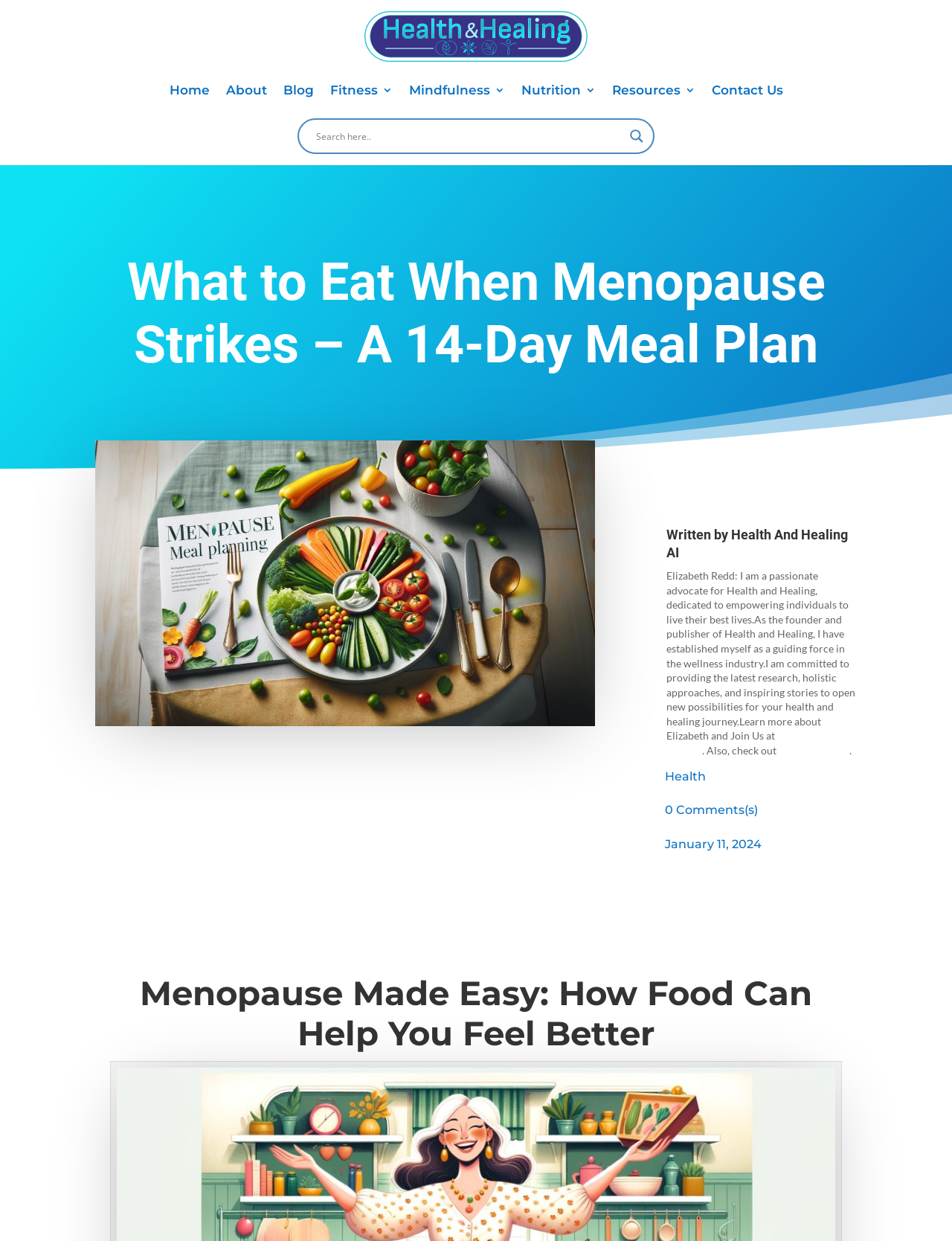Please identify the bounding box coordinates of the region to click in order to complete the given instruction: "Learn more about Elizabeth". The coordinates should be four float numbers between 0 and 1, i.e., [left, top, right, bottom].

[0.818, 0.6, 0.892, 0.61]